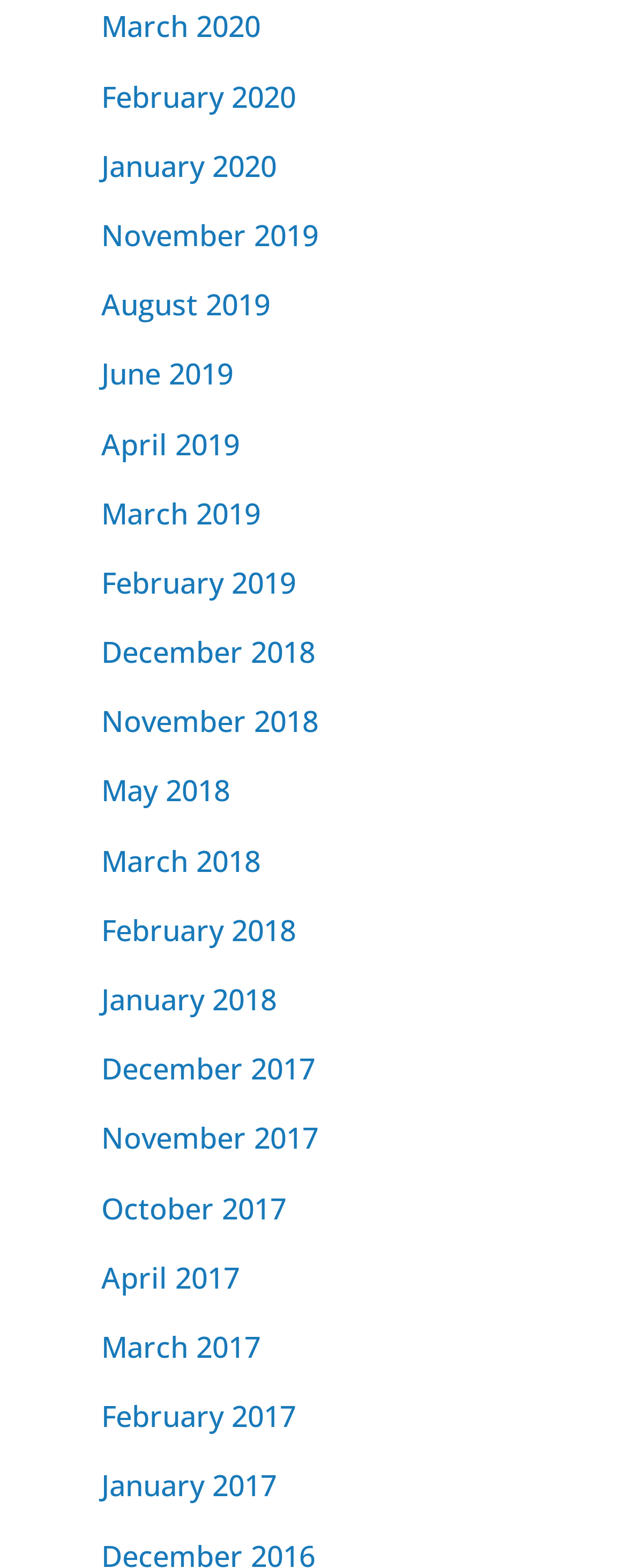Please determine the bounding box coordinates for the element that should be clicked to follow these instructions: "view April 2017".

[0.162, 0.802, 0.382, 0.827]